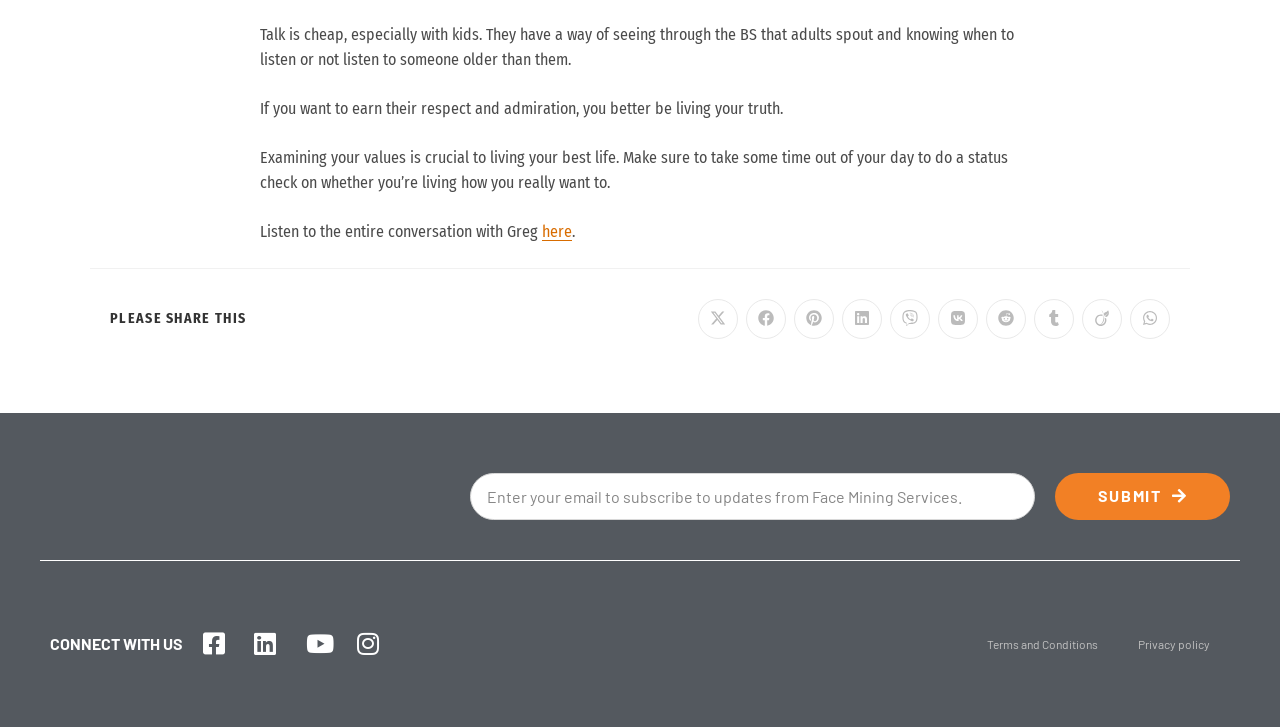Determine the bounding box for the HTML element described here: "Submit". The coordinates should be given as [left, top, right, bottom] with each number being a float between 0 and 1.

[0.824, 0.65, 0.961, 0.715]